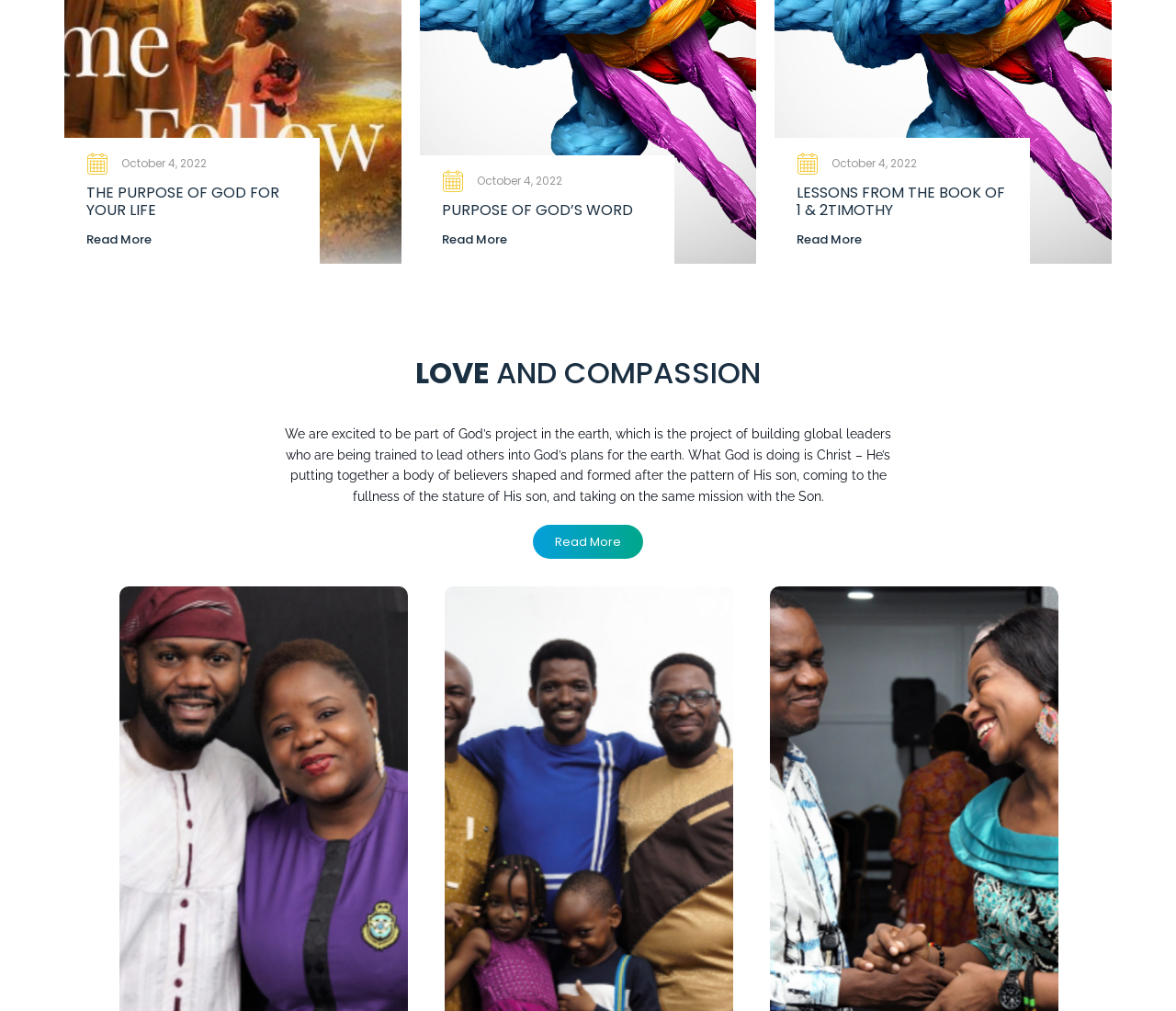How many 'Read More' links are on the page?
Provide a one-word or short-phrase answer based on the image.

4